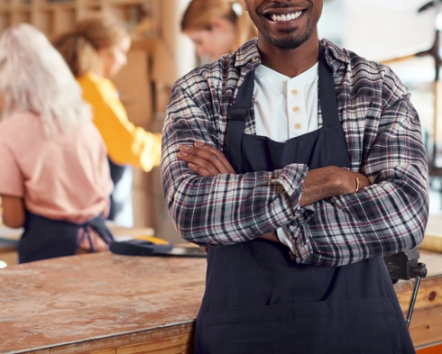Respond to the question below with a concise word or phrase:
What is the theme reflected in the setting?

Financial flexibility and support